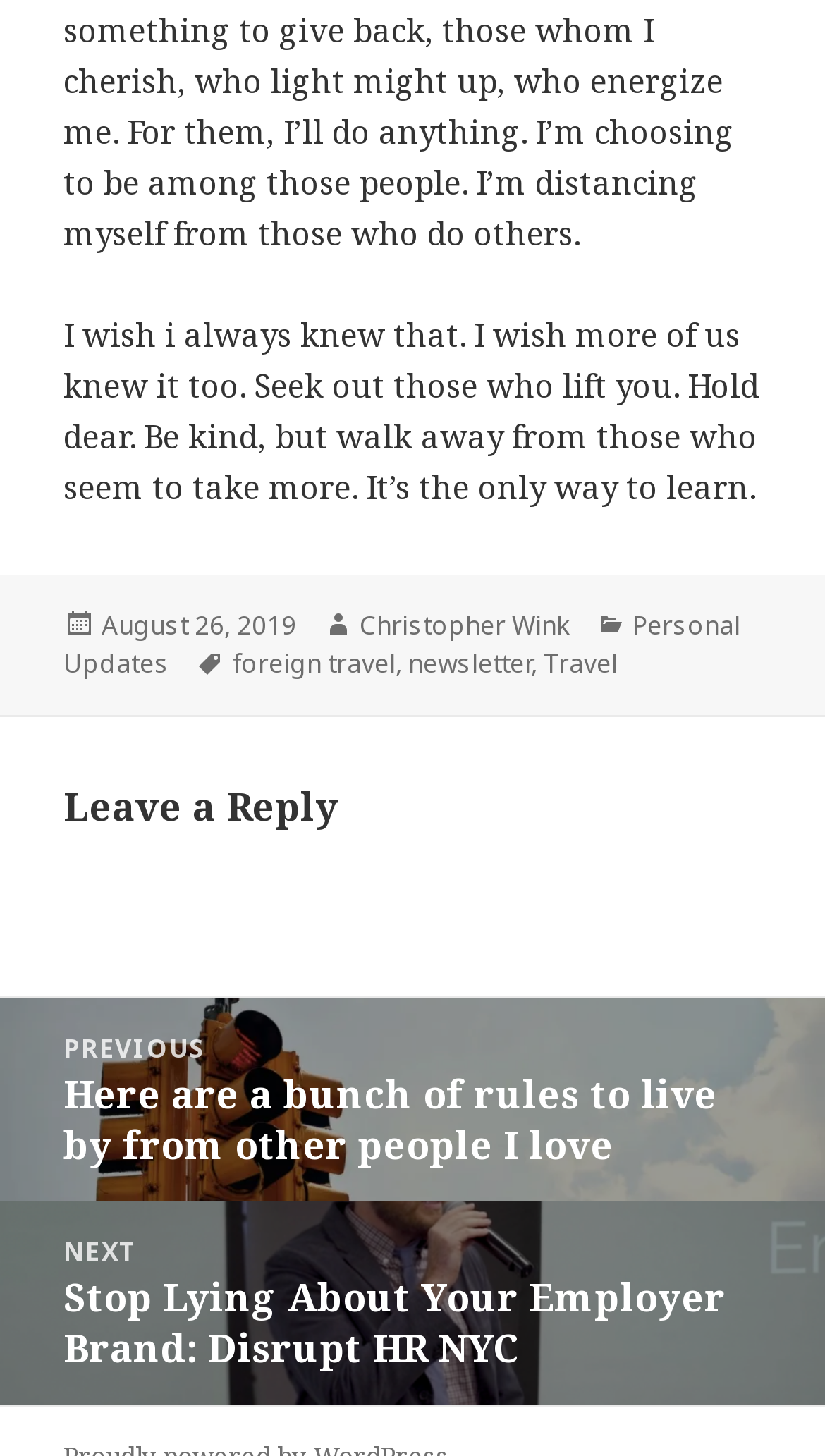What is the date of the post?
Using the visual information, respond with a single word or phrase.

August 26, 2019